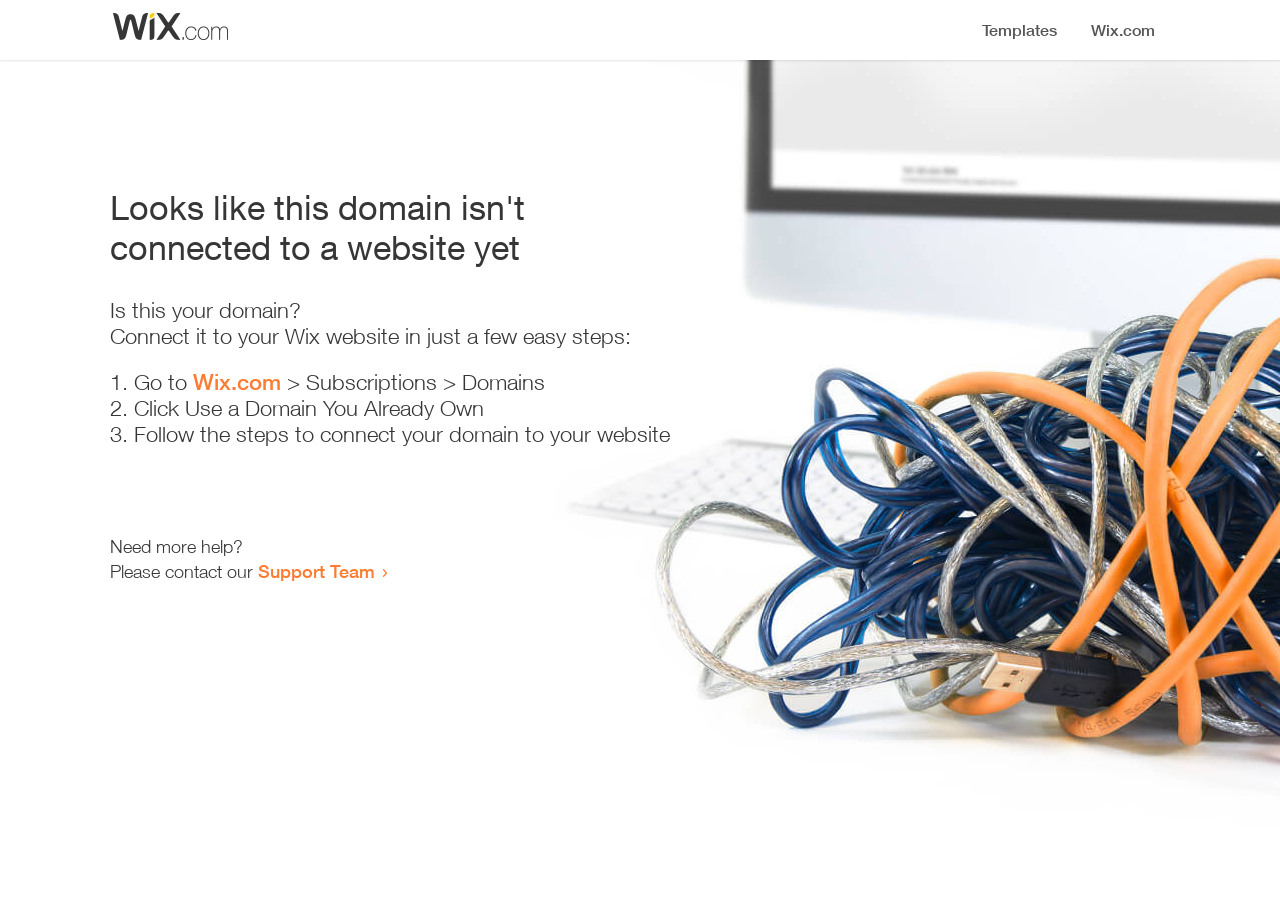How many steps are required to connect the domain to a website?
Please provide a single word or phrase based on the screenshot.

3